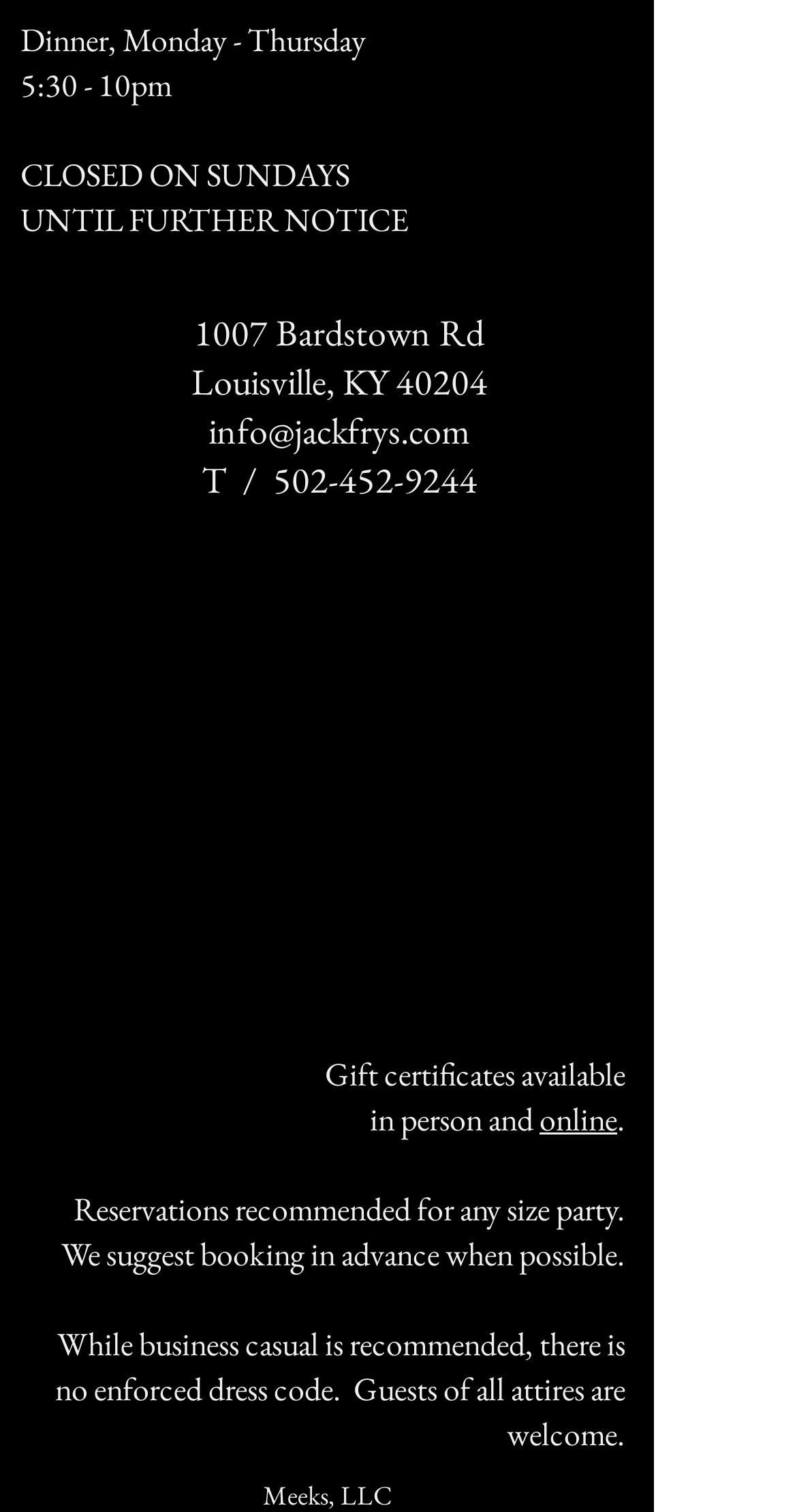Are reservations recommended?
Using the image as a reference, give a one-word or short phrase answer.

Yes